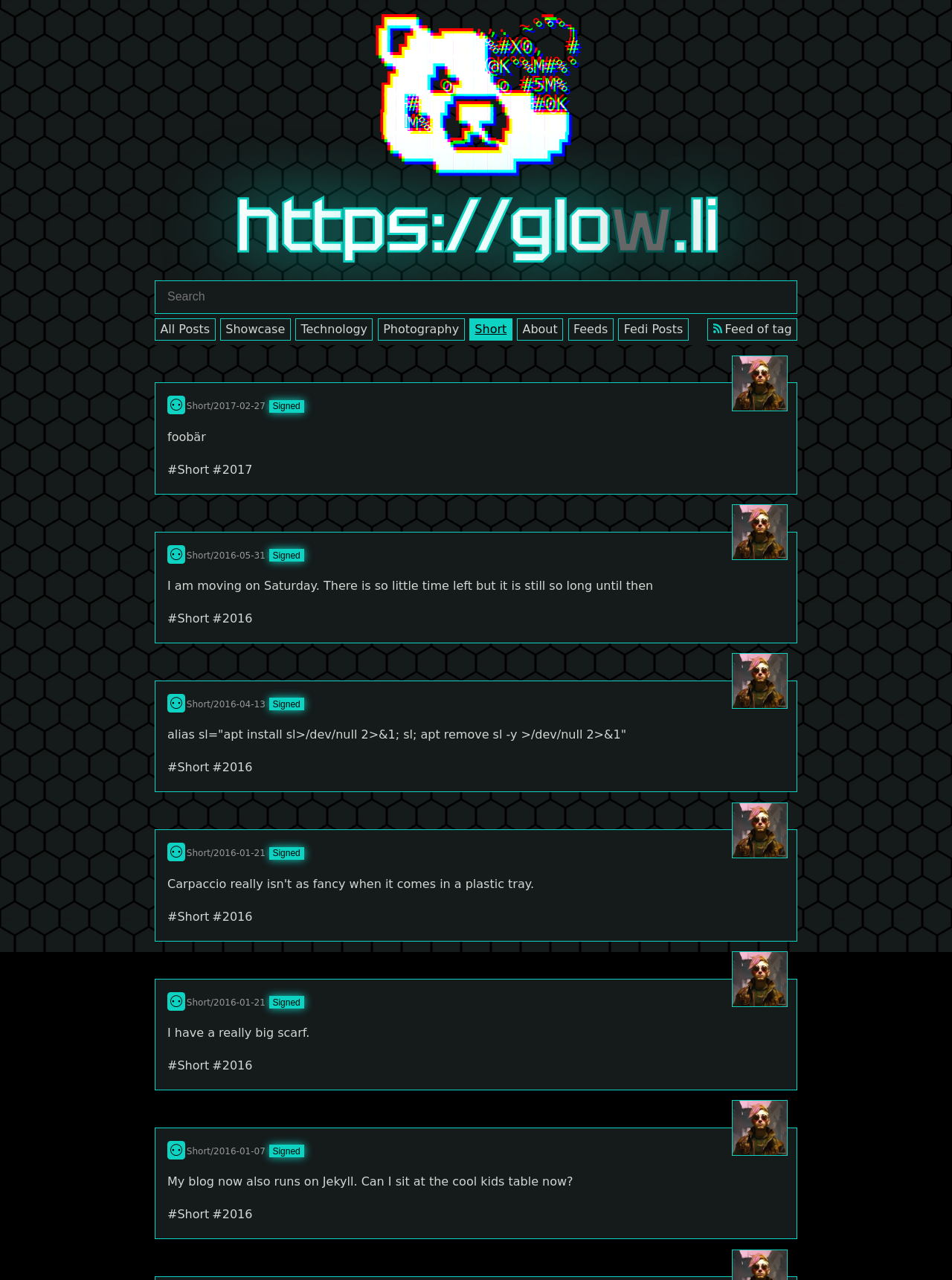Please determine the bounding box coordinates of the clickable area required to carry out the following instruction: "View the avatar of glow". The coordinates must be four float numbers between 0 and 1, represented as [left, top, right, bottom].

[0.769, 0.278, 0.827, 0.321]